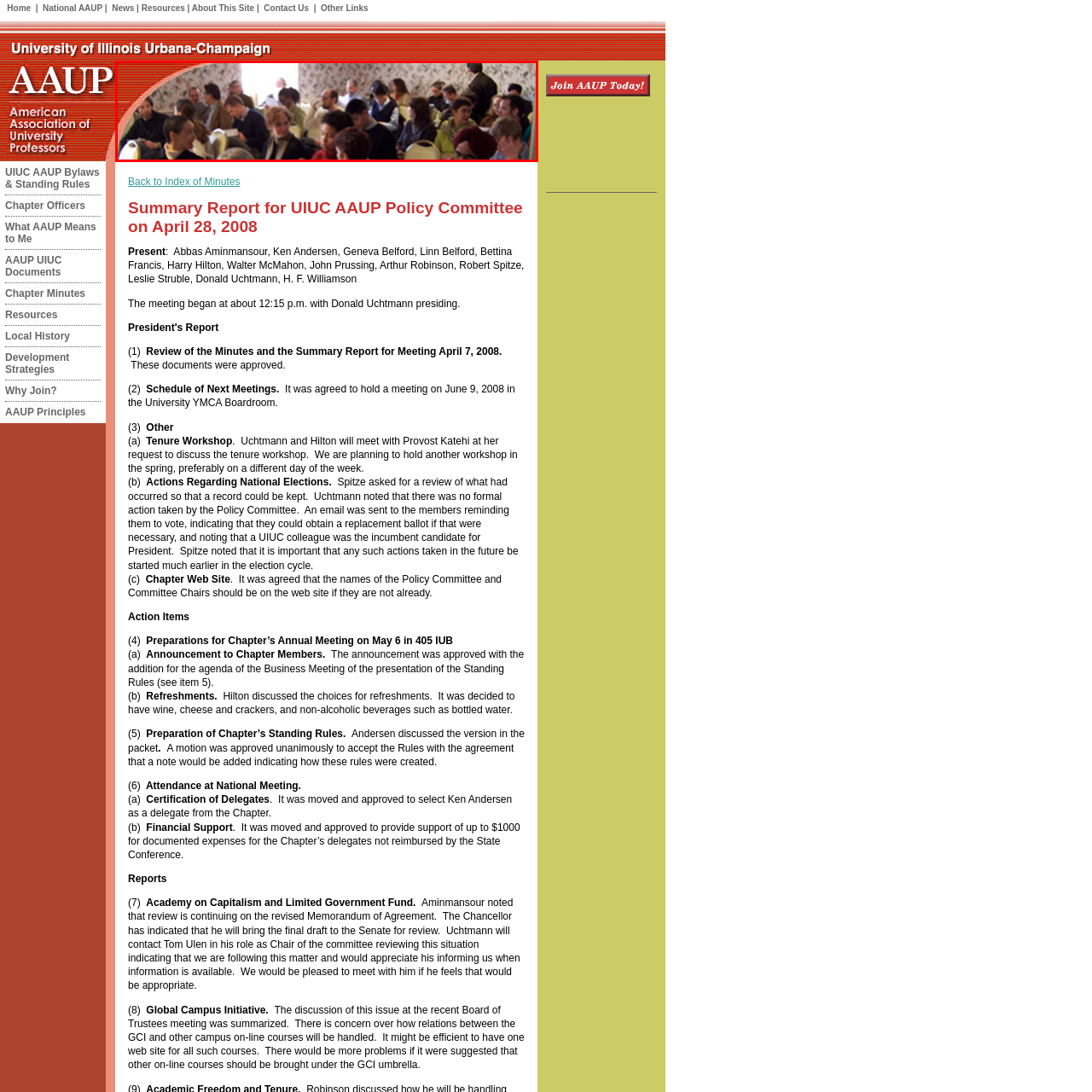Focus on the area marked by the red boundary, What is the pattern on the wallpaper? Answer concisely with a single word or phrase.

Floral